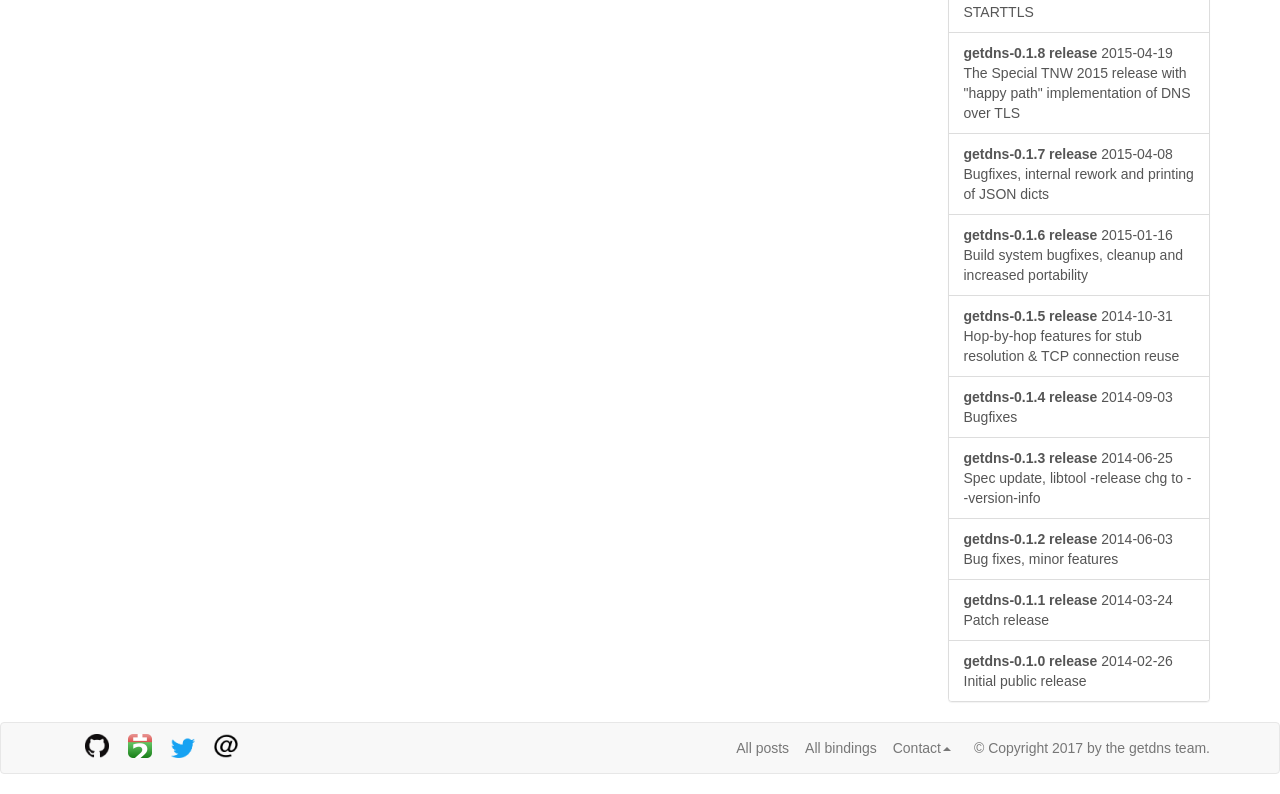Locate the bounding box coordinates of the element you need to click to accomplish the task described by this instruction: "view getdns-0.1.8 release".

[0.741, 0.04, 0.945, 0.168]